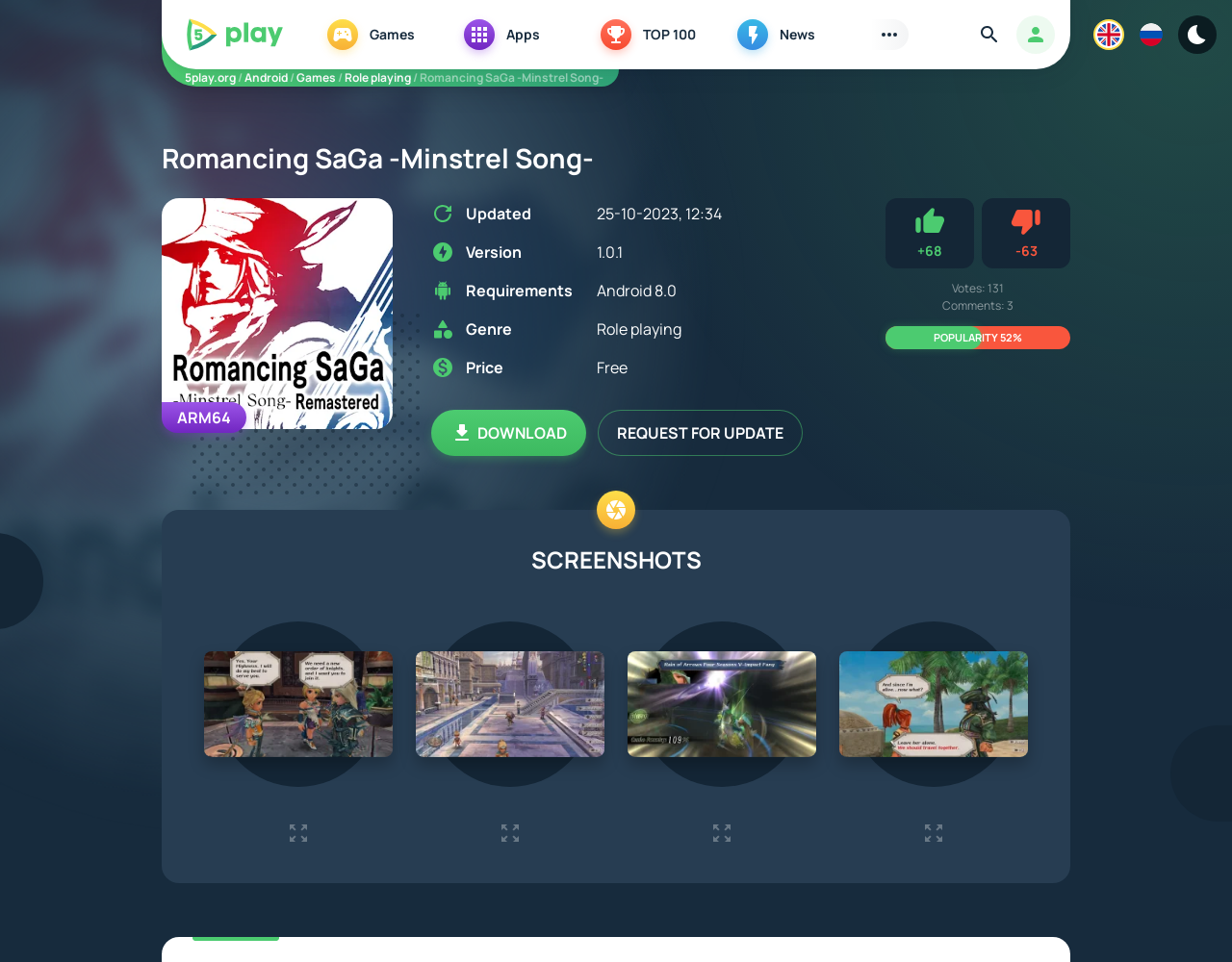Kindly determine the bounding box coordinates of the area that needs to be clicked to fulfill this instruction: "Switch to English language".

[0.884, 0.016, 0.916, 0.056]